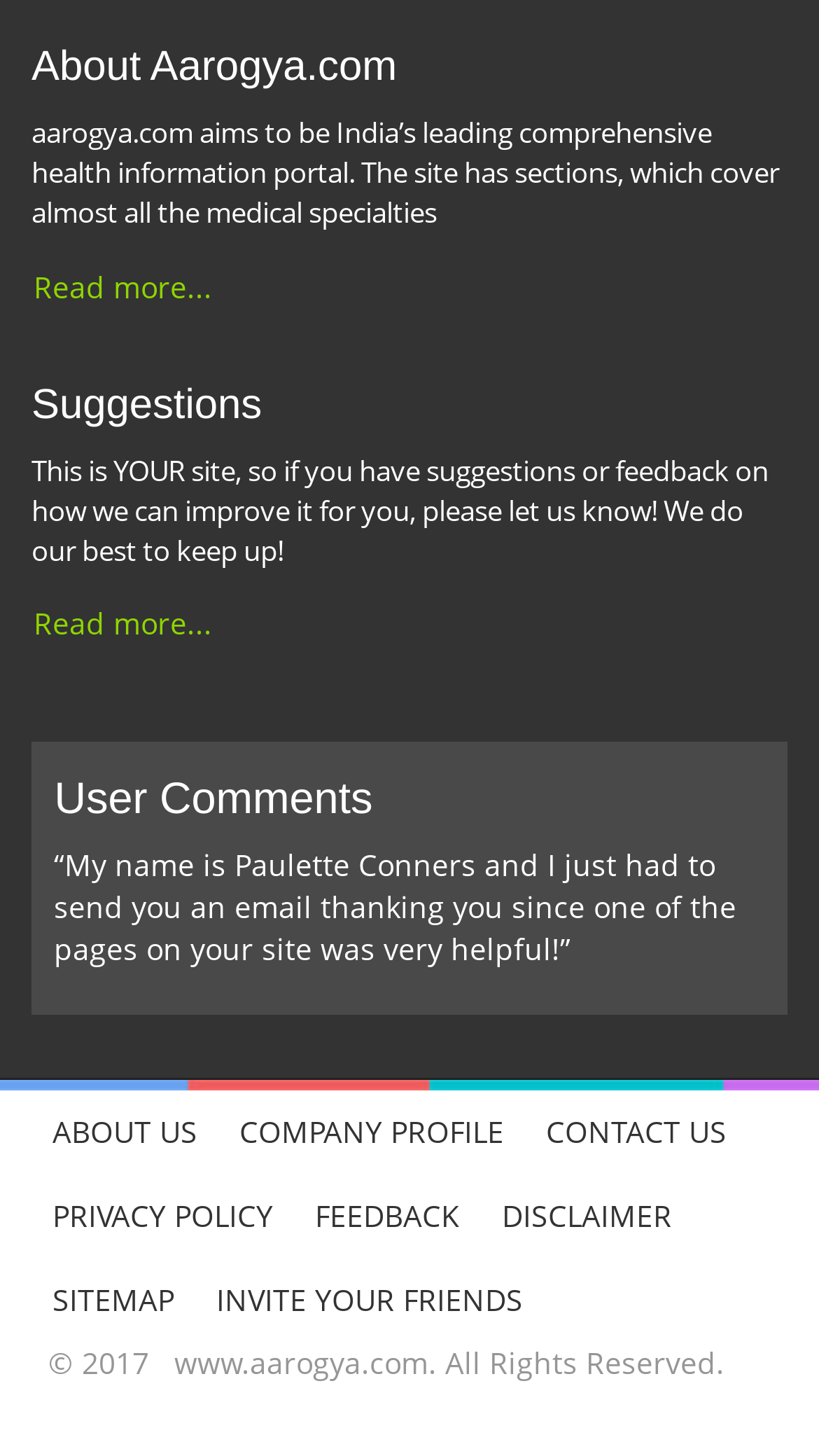Please answer the following query using a single word or phrase: 
How many links are present in the footer section?

9